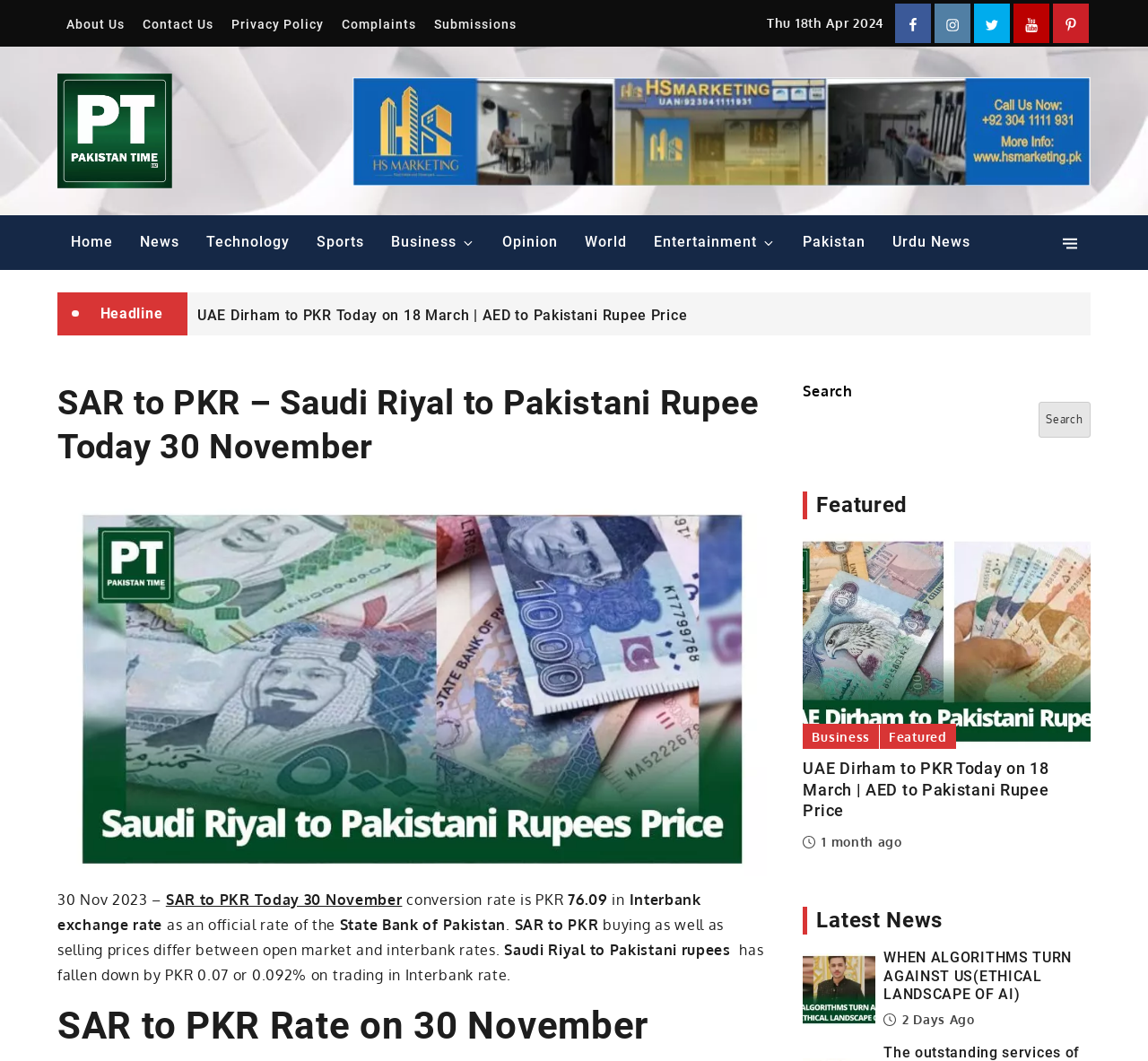What are the social media platforms linked on the webpage?
Answer with a single word or phrase, using the screenshot for reference.

facebook, instagram, Twitter, YouTube, Pinterest